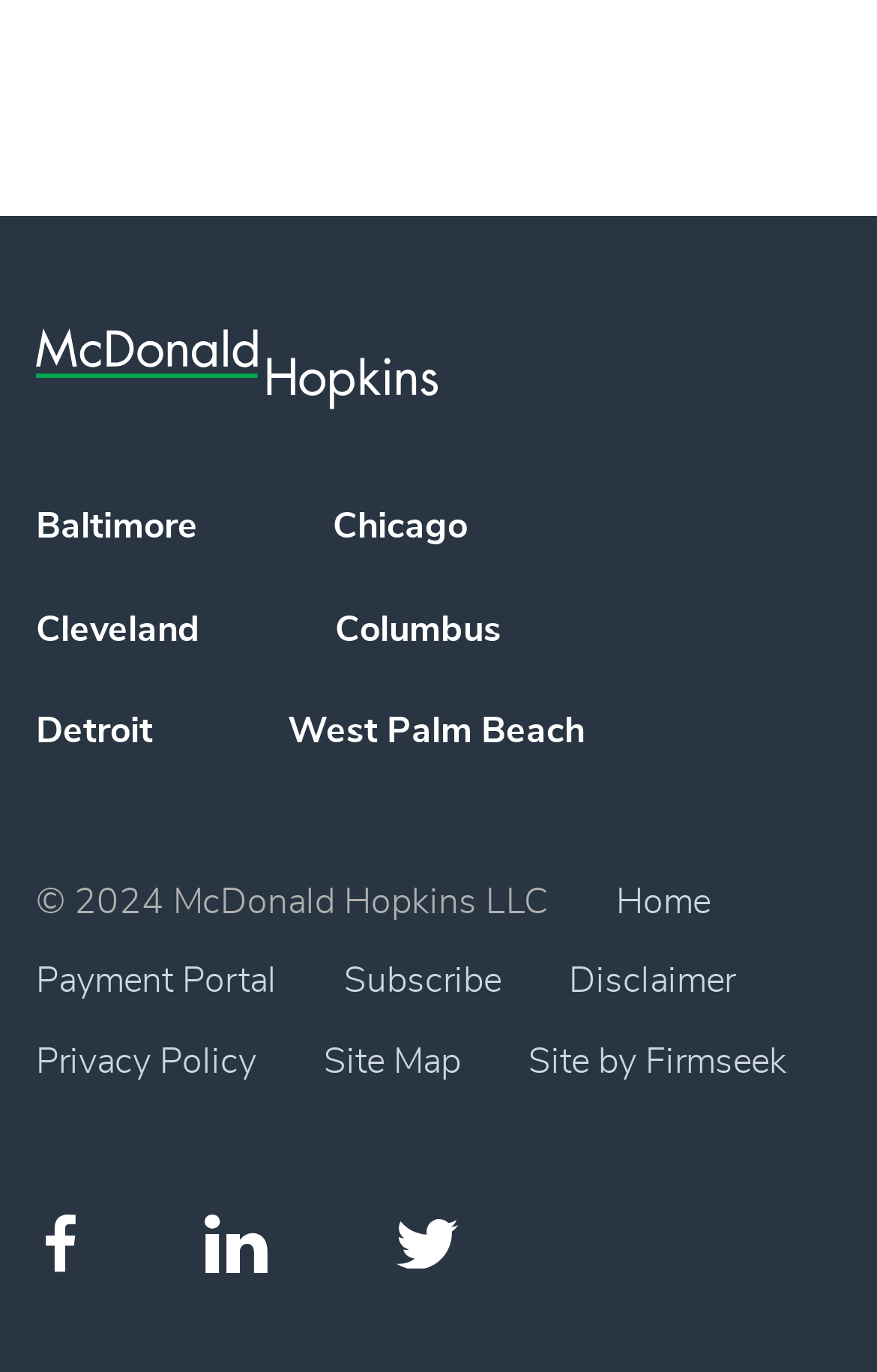Please provide a comprehensive answer to the question based on the screenshot: What is the copyright year displayed at the bottom?

The copyright year is displayed at the bottom of the webpage as '© 2024 McDonald Hopkins LLC'.